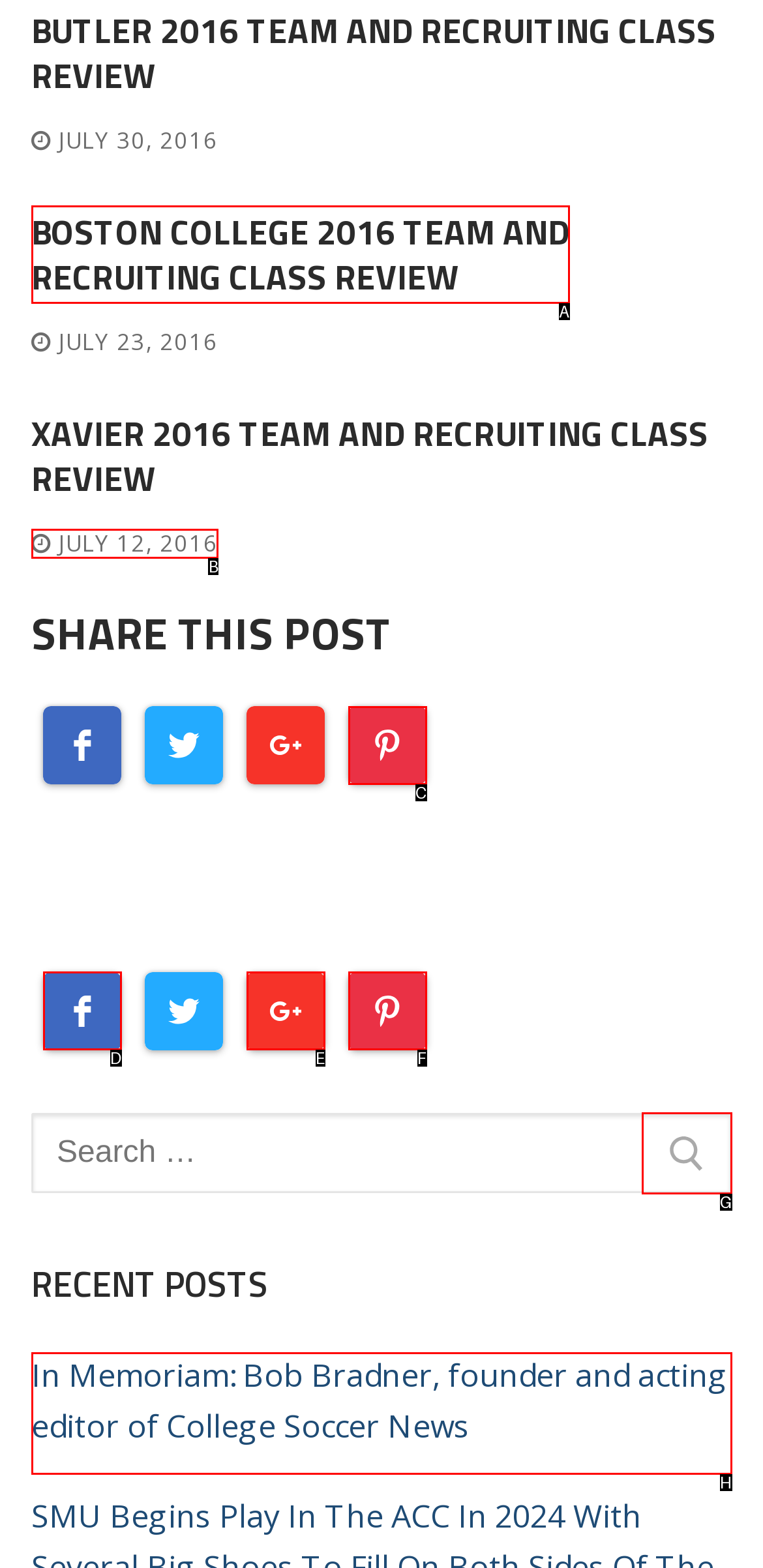Identify the letter corresponding to the UI element that matches this description: parent_node: Search for:
Answer using only the letter from the provided options.

G